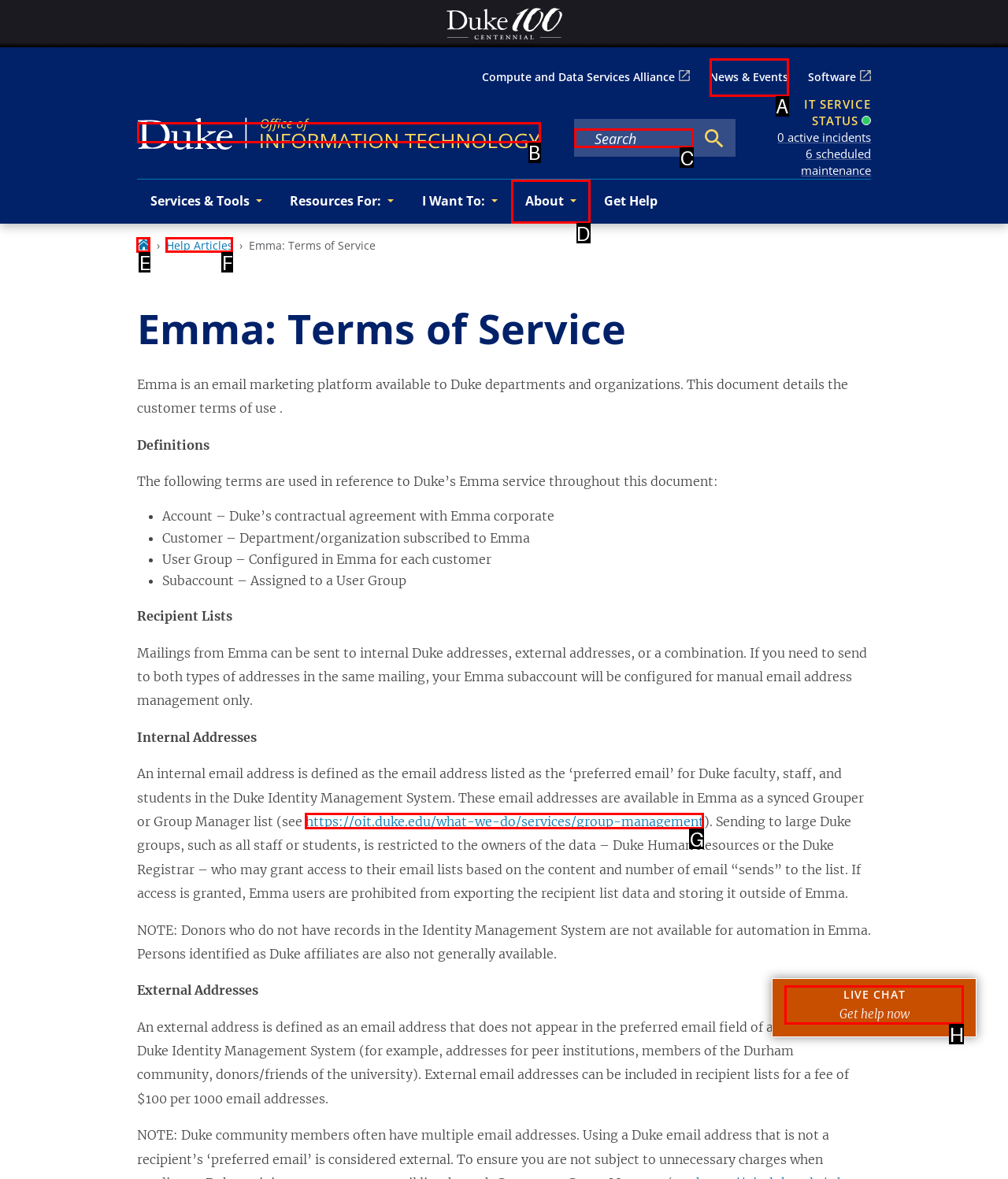Tell me the correct option to click for this task: Visit Office of Information Technology
Write down the option's letter from the given choices.

B